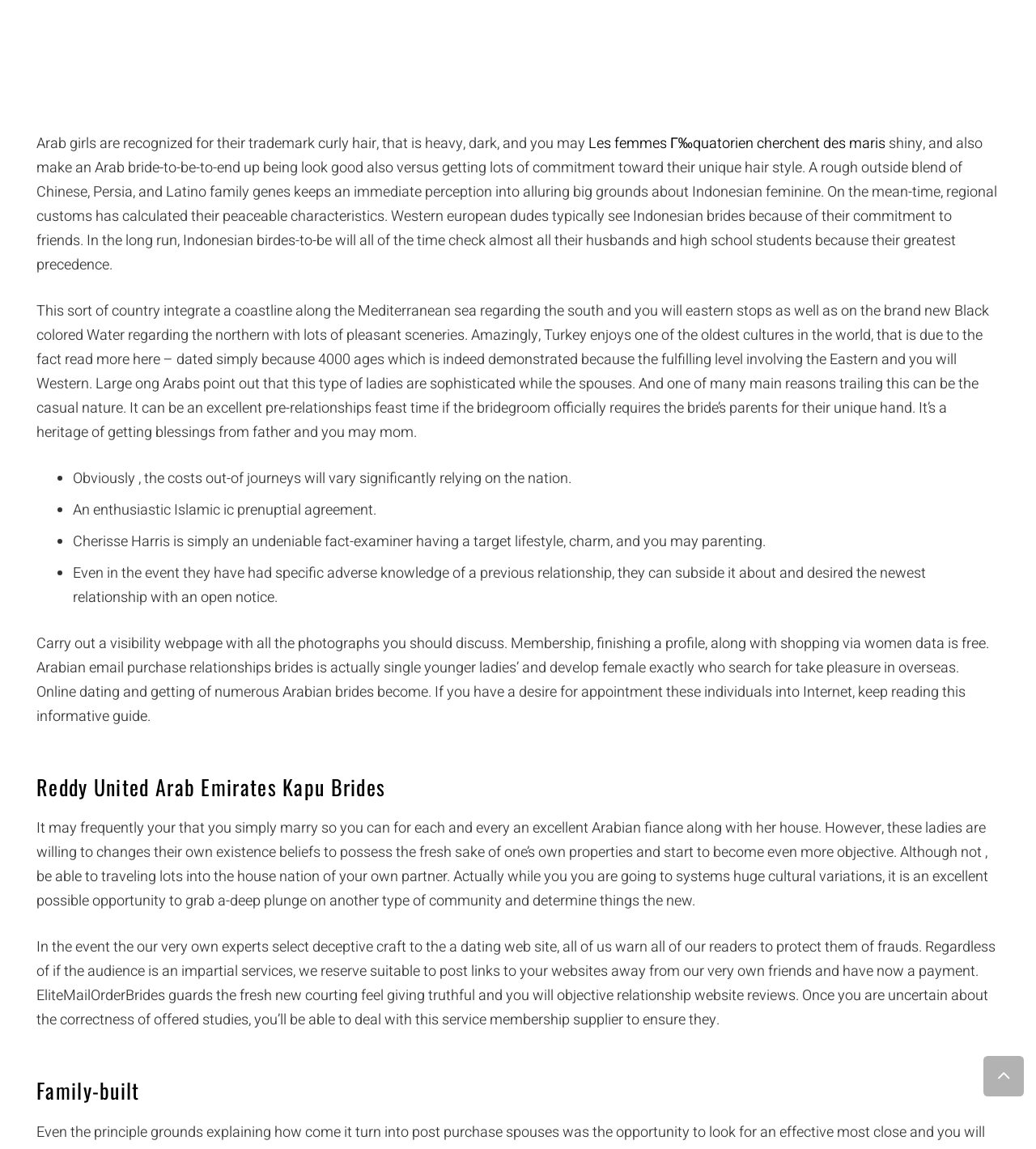Please predict the bounding box coordinates (top-left x, top-left y, bottom-right x, bottom-right y) for the UI element in the screenshot that fits the description: BIOGRAFÍA

[0.158, 0.018, 0.279, 0.053]